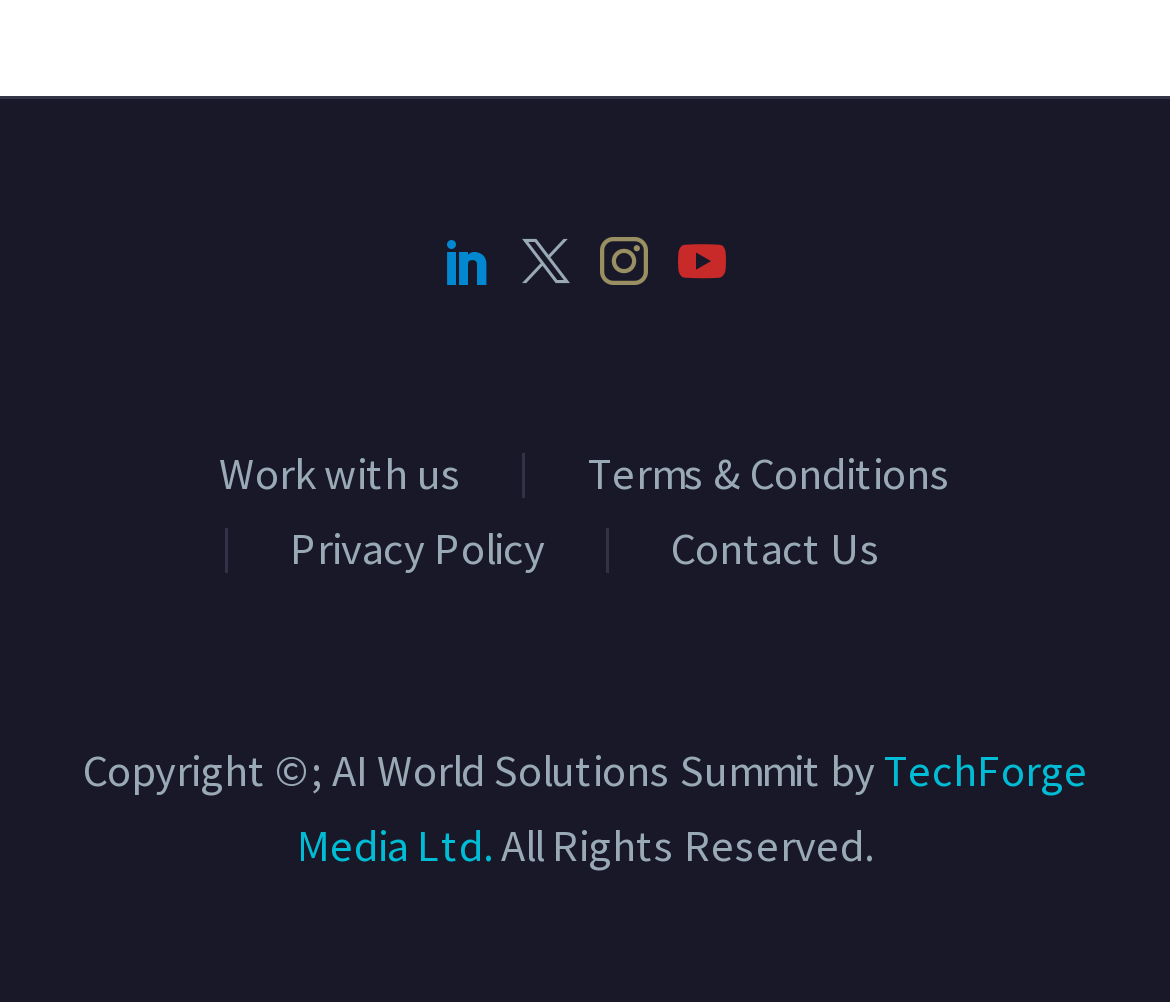Find the bounding box coordinates of the element you need to click on to perform this action: 'Click the Work with us link'. The coordinates should be represented by four float values between 0 and 1, in the format [left, top, right, bottom].

[0.187, 0.452, 0.395, 0.497]